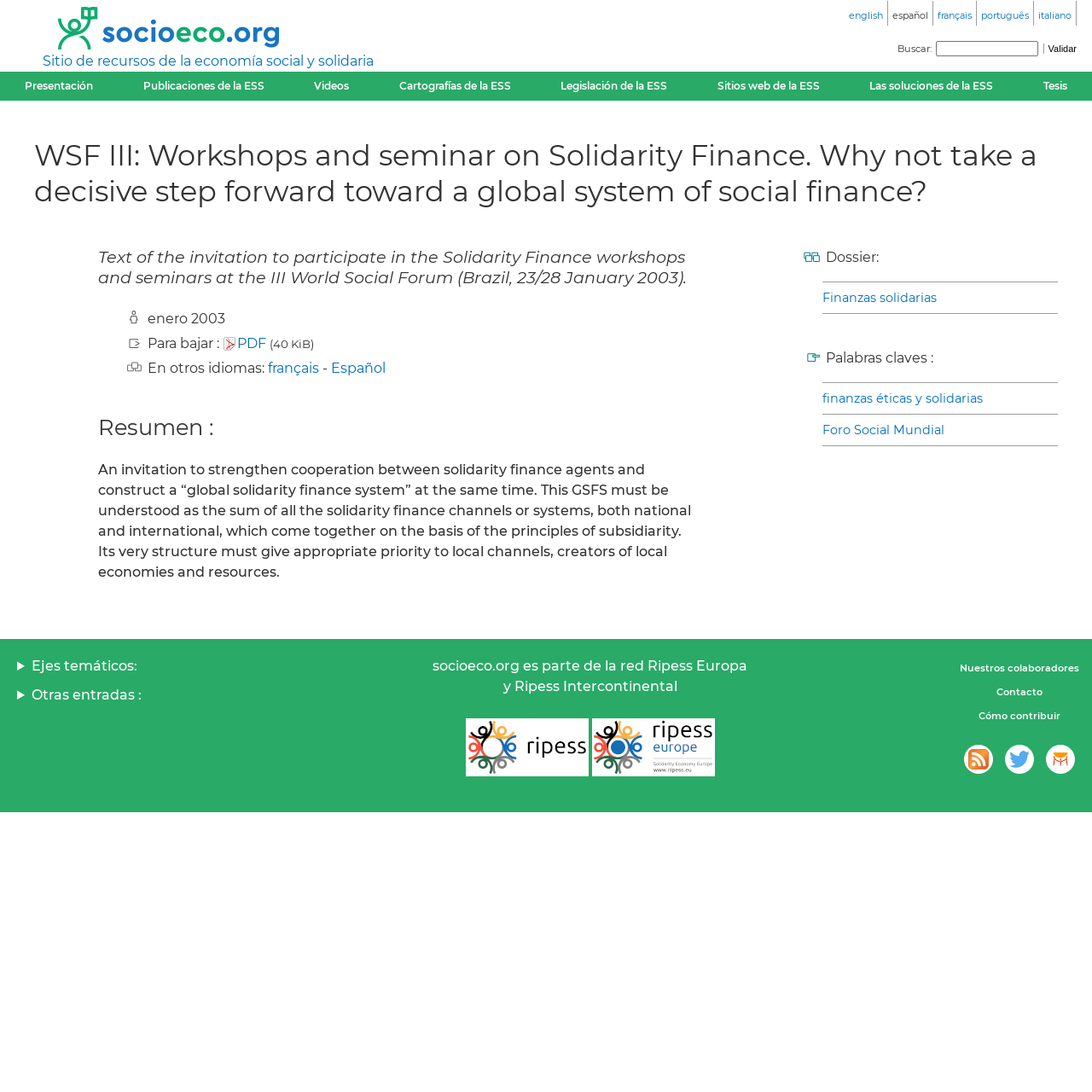Determine the bounding box coordinates for the clickable element to execute this instruction: "Read more about Solidarity Finance". Provide the coordinates as four float numbers between 0 and 1, i.e., [left, top, right, bottom].

[0.753, 0.263, 0.969, 0.282]